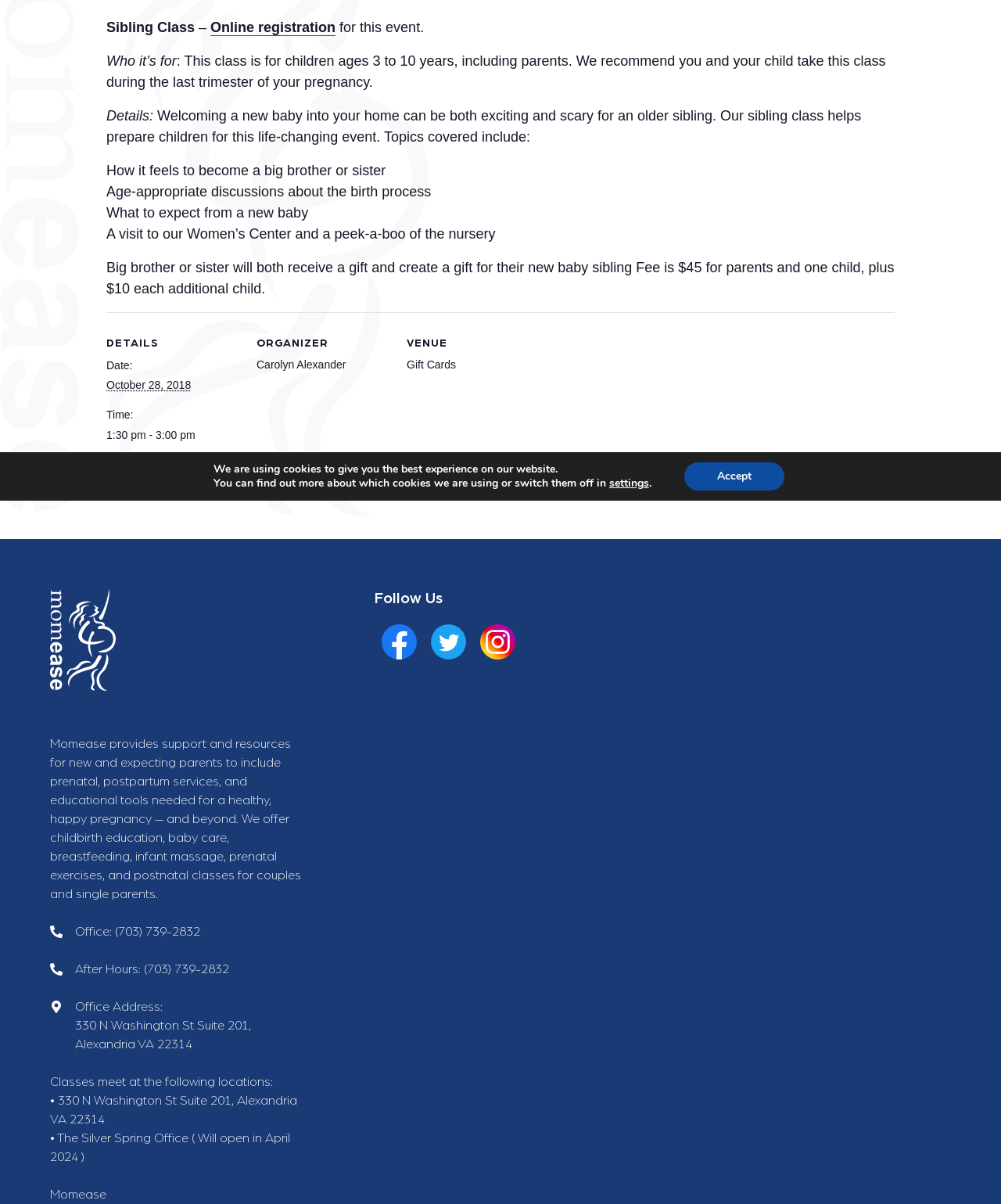Predict the bounding box coordinates for the UI element described as: "Office: (703) 739-2832". The coordinates should be four float numbers between 0 and 1, presented as [left, top, right, bottom].

[0.05, 0.766, 0.2, 0.782]